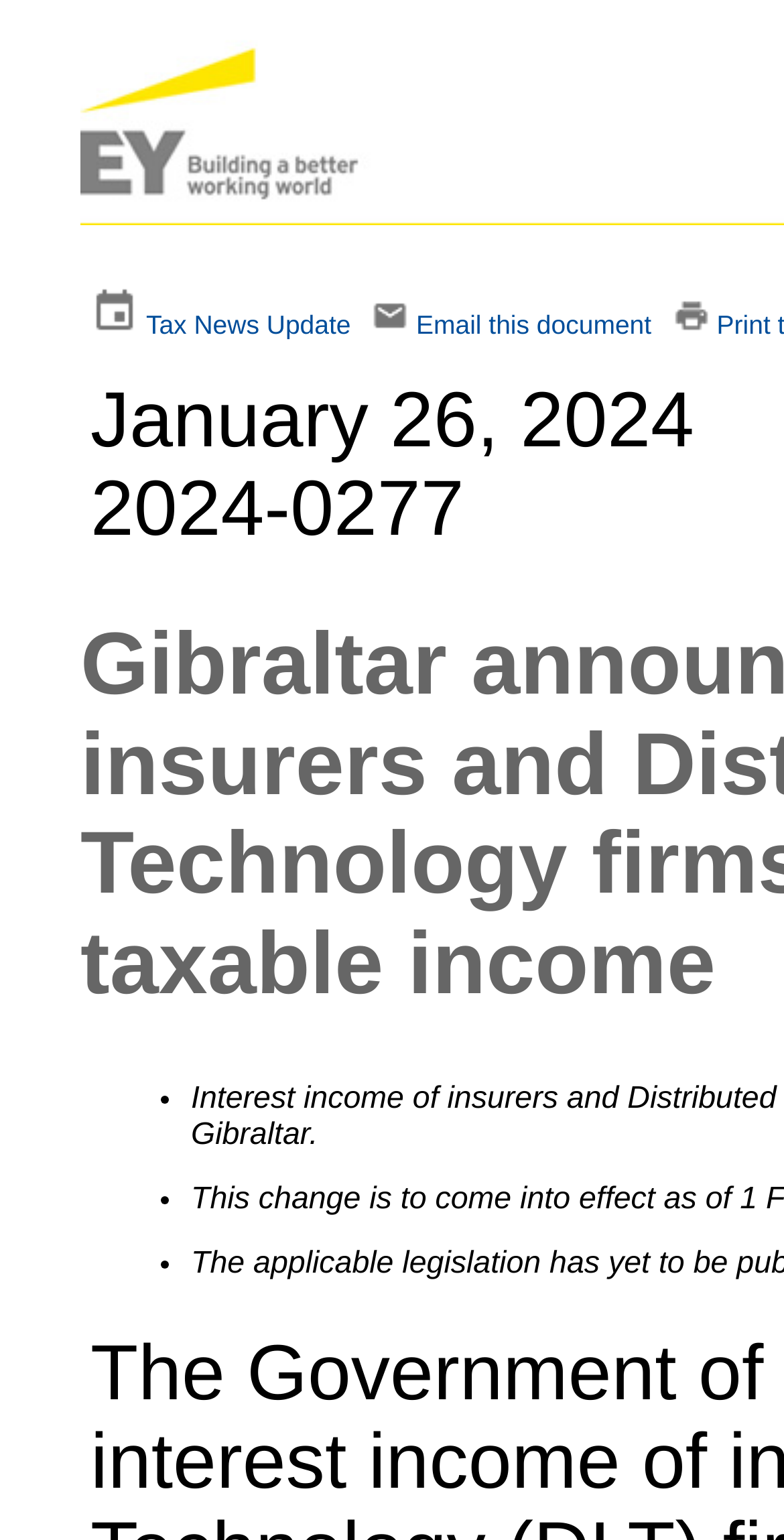What is the category of news on this webpage?
Answer the question with a thorough and detailed explanation.

I inferred this answer by looking at the link 'Tax News Update' on the webpage, which suggests that the news on this webpage falls under the category of tax news.